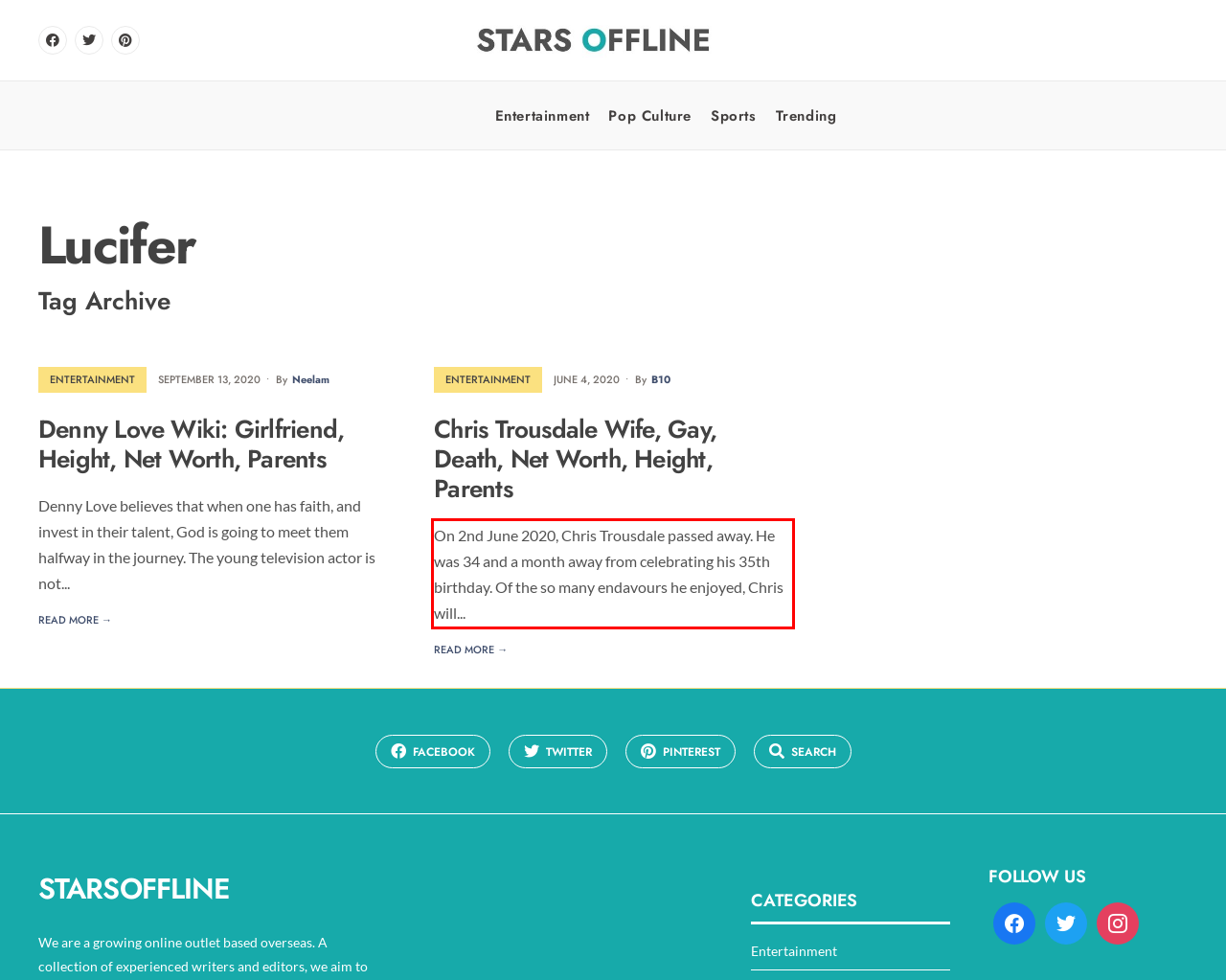You are given a screenshot with a red rectangle. Identify and extract the text within this red bounding box using OCR.

On 2nd June 2020, Chris Trousdale passed away. He was 34 and a month away from celebrating his 35th birthday. Of the so many endavours he enjoyed, Chris will...